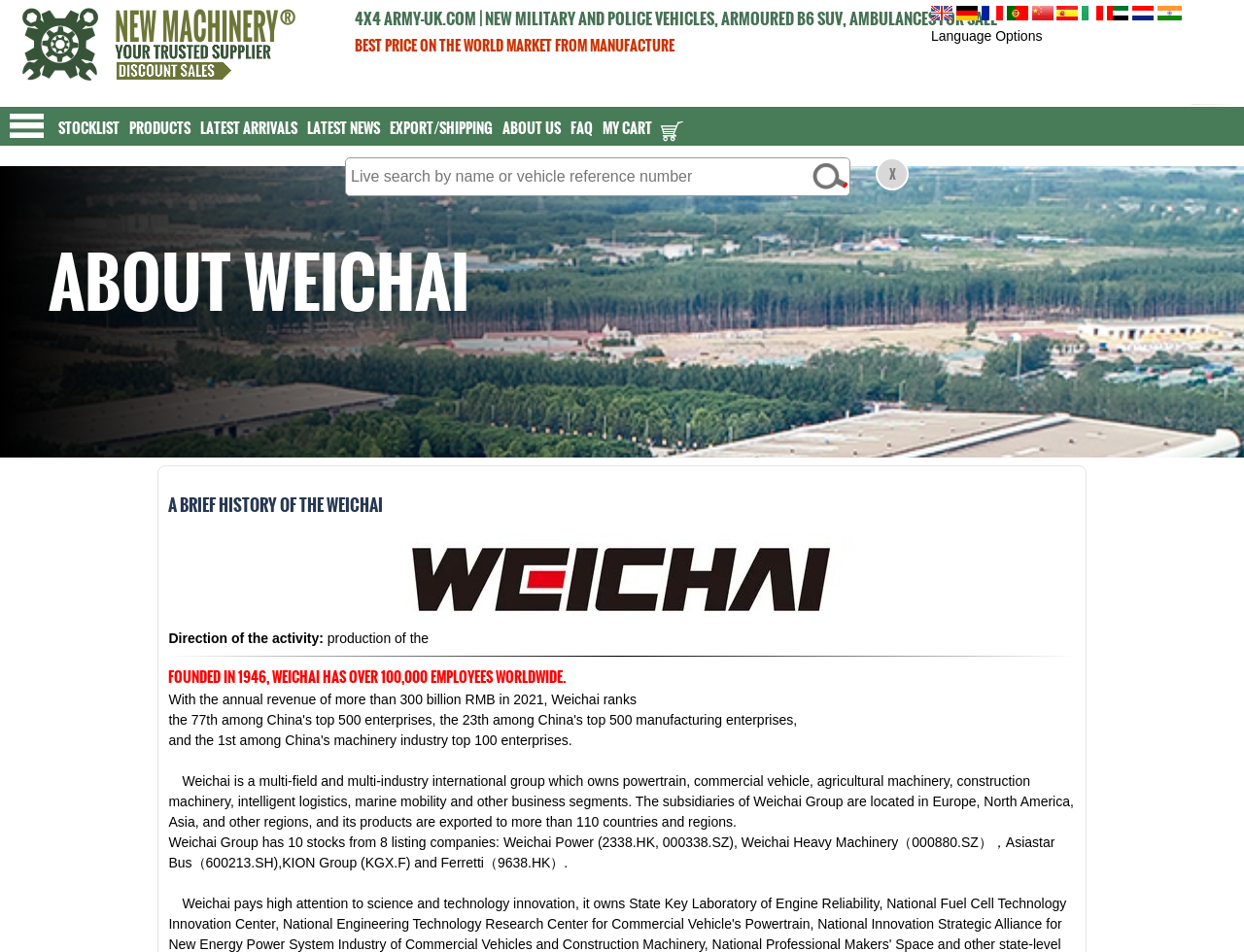What is the business segment of Weichai mentioned on the webpage?
Provide an in-depth answer to the question, covering all aspects.

According to the static text 'Weichai is a multi-field and multi-industry international group which owns powertrain, commercial vehicle, agricultural machinery, construction machinery, intelligent logistics, marine mobility and other business segments.', Weichai has various business segments including powertrain, commercial vehicle, agricultural machinery, construction machinery, intelligent logistics, and marine mobility.